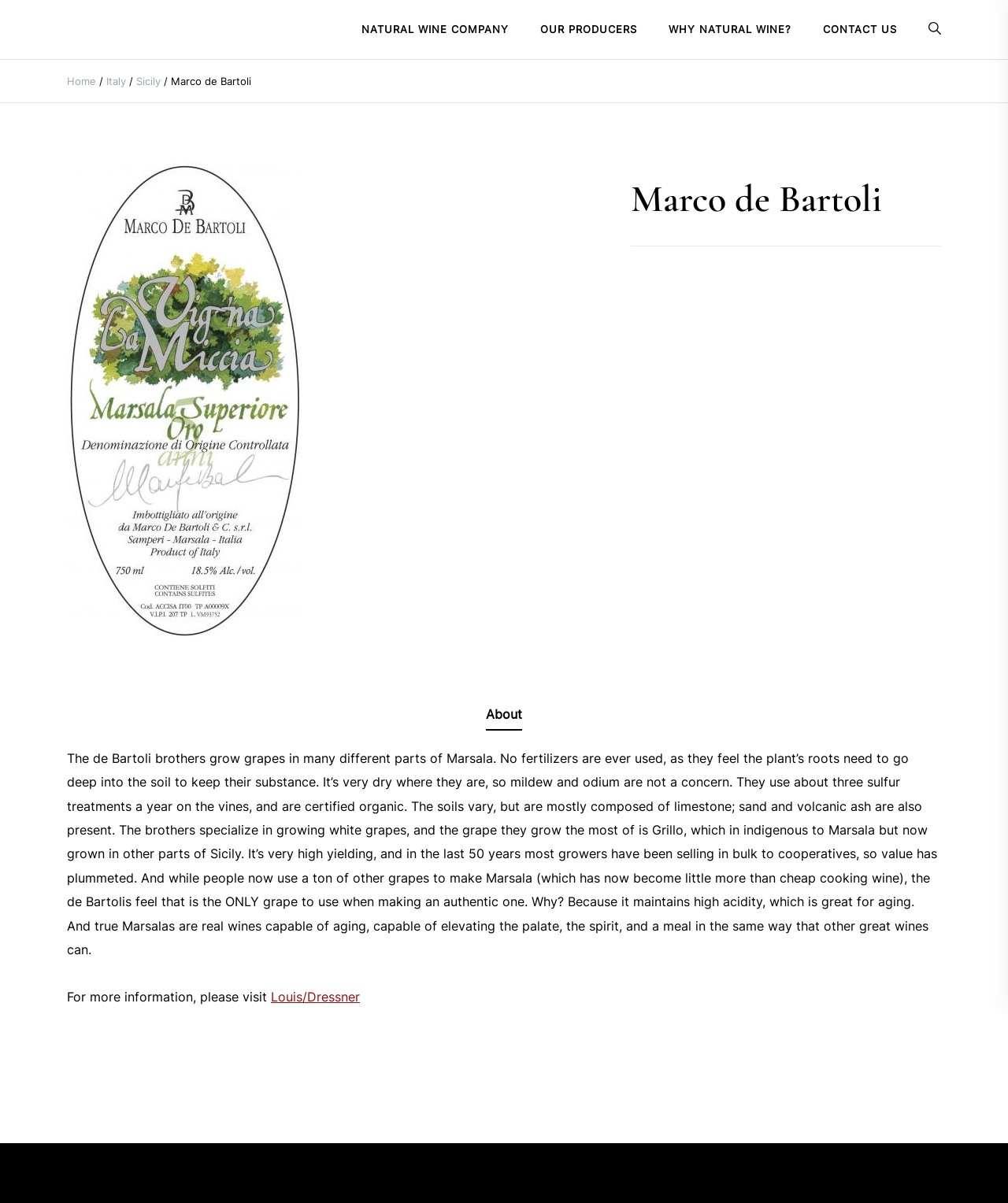Predict the bounding box coordinates of the area that should be clicked to accomplish the following instruction: "Go to CONTACT US". The bounding box coordinates should consist of four float numbers between 0 and 1, i.e., [left, top, right, bottom].

[0.801, 0.0, 0.905, 0.049]